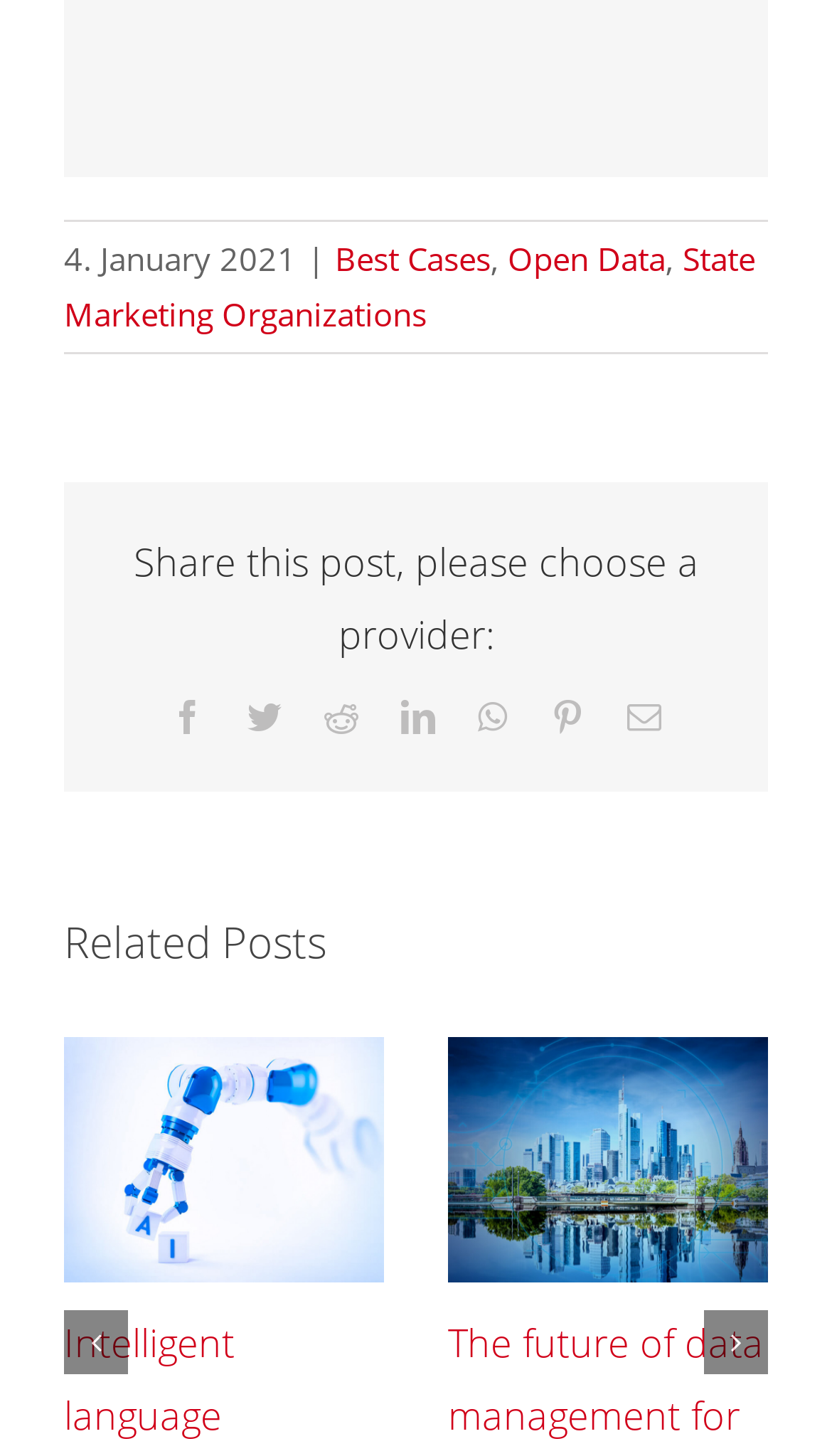How many social media platforms are available to share this post?
From the screenshot, provide a brief answer in one word or phrase.

6